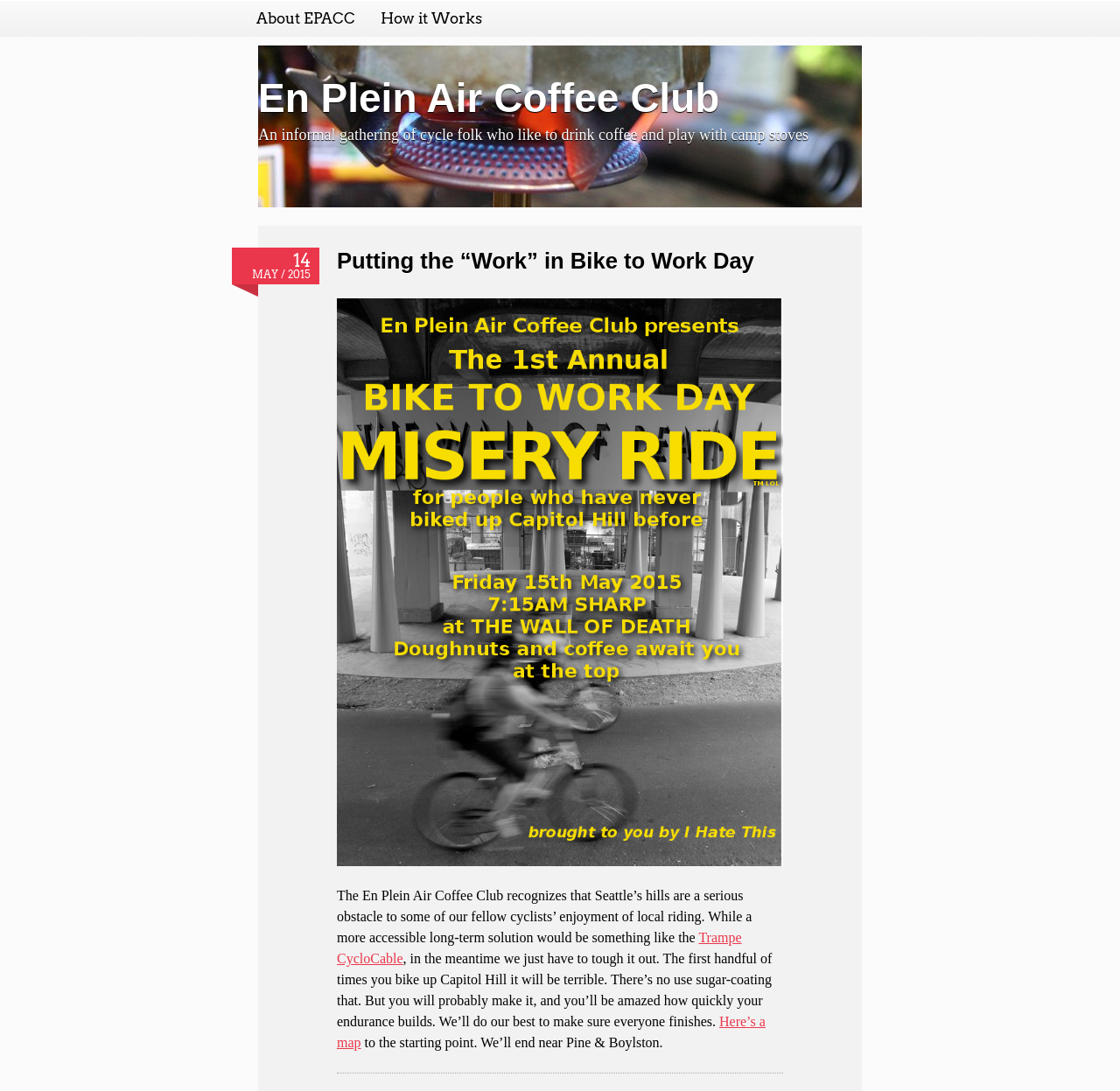Describe all significant elements and features of the webpage.

The webpage is about the En Plein Air Coffee Club, an informal gathering of cyclists who enjoy drinking coffee and playing with camp stoves. At the top, there are three links: "About EPACC", "How it Works", and the club's name, "En Plein Air Coffee Club", which is also a heading. Below the club's name, there is a brief description of the club.

The main content of the webpage is an announcement about "Putting the 'Work' in Bike to Work Day". This section is headed by a title and has an image associated with it. The announcement discusses the challenges of cycling in Seattle's hilly terrain and encourages cyclists to persevere, promising that their endurance will build quickly. There are also links to a "Trampe CycloCable" and a map to the starting point of the event, which ends near Pine & Boylston.

The layout of the webpage is organized, with clear headings and concise text. The links and image are positioned in a way that makes it easy to navigate and read the content.